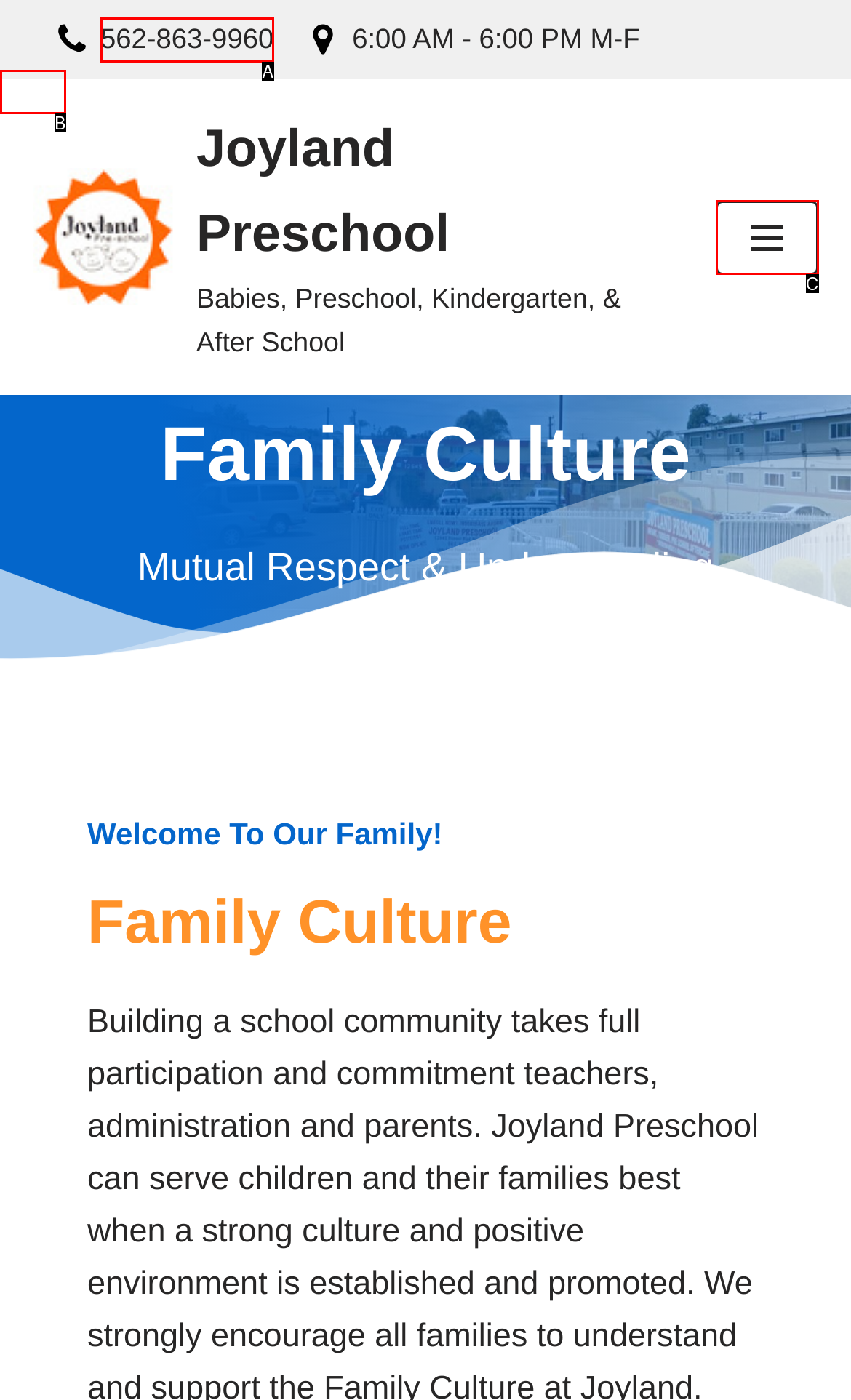Which lettered option matches the following description: Skip to content
Provide the letter of the matching option directly.

B